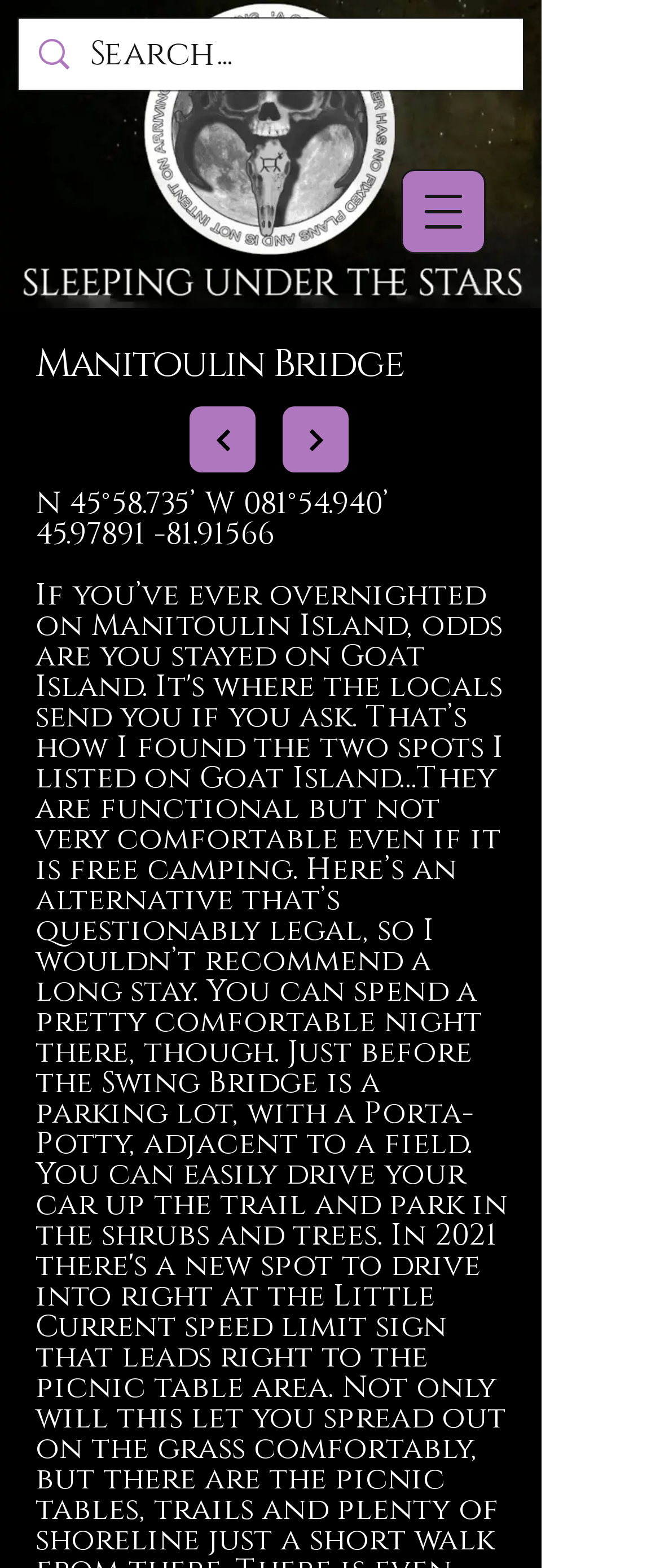Based on the provided description, "aria-label="Open navigation menu"", find the bounding box of the corresponding UI element in the screenshot.

[0.608, 0.108, 0.736, 0.162]